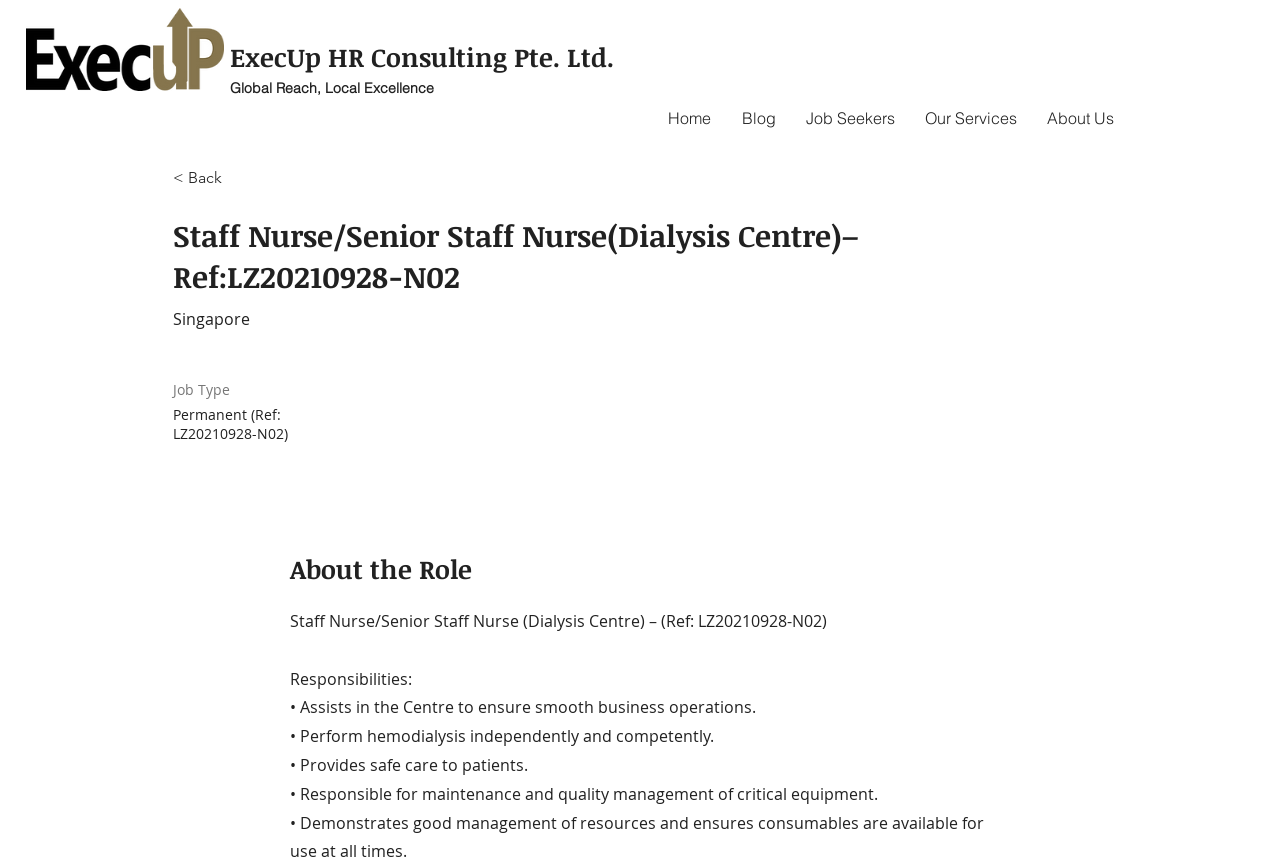Identify and provide the title of the webpage.

Staff Nurse/Senior Staff Nurse(Dialysis Centre)–Ref:LZ20210928-N02